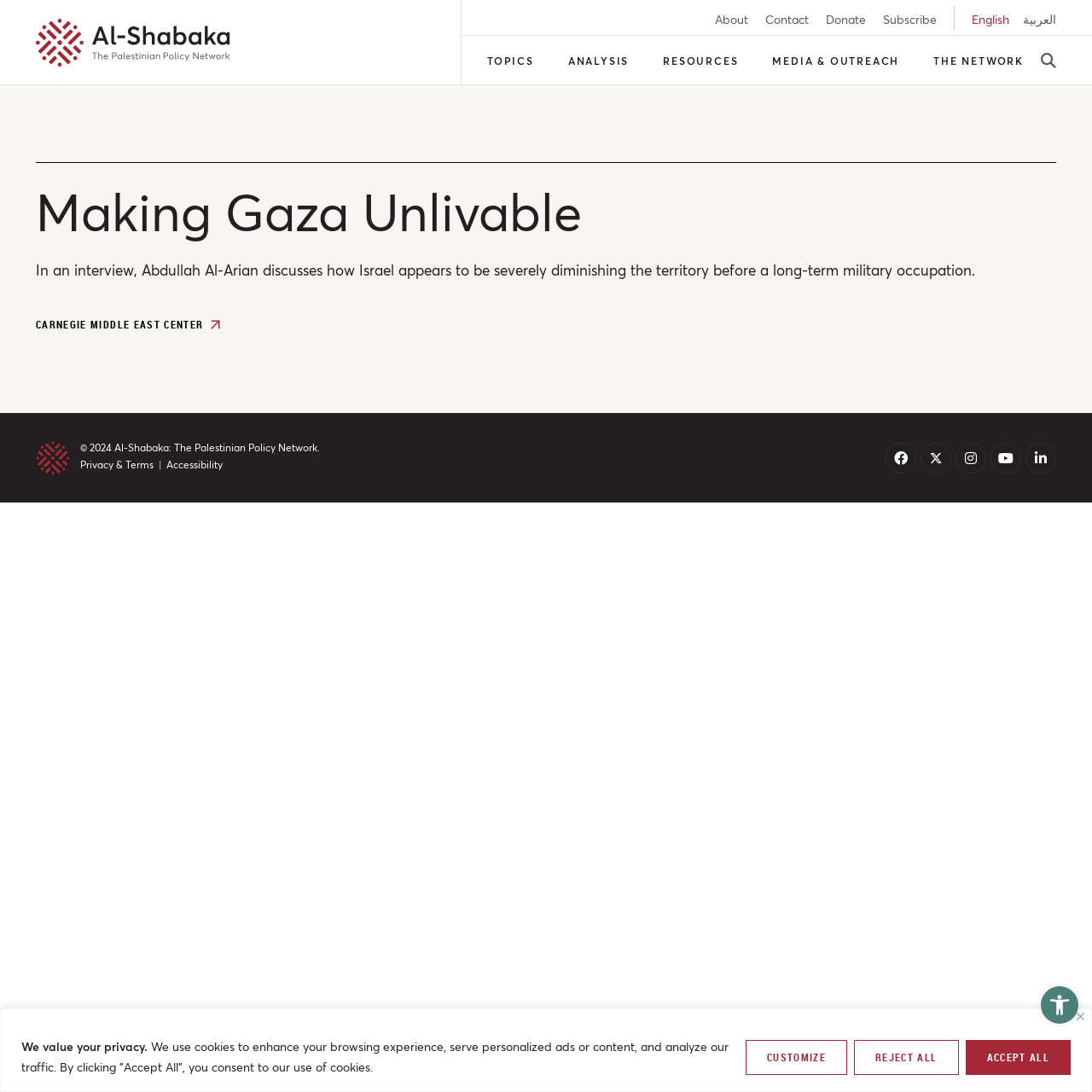Show the bounding box coordinates of the element that should be clicked to complete the task: "Visit the About page".

[0.655, 0.012, 0.685, 0.023]